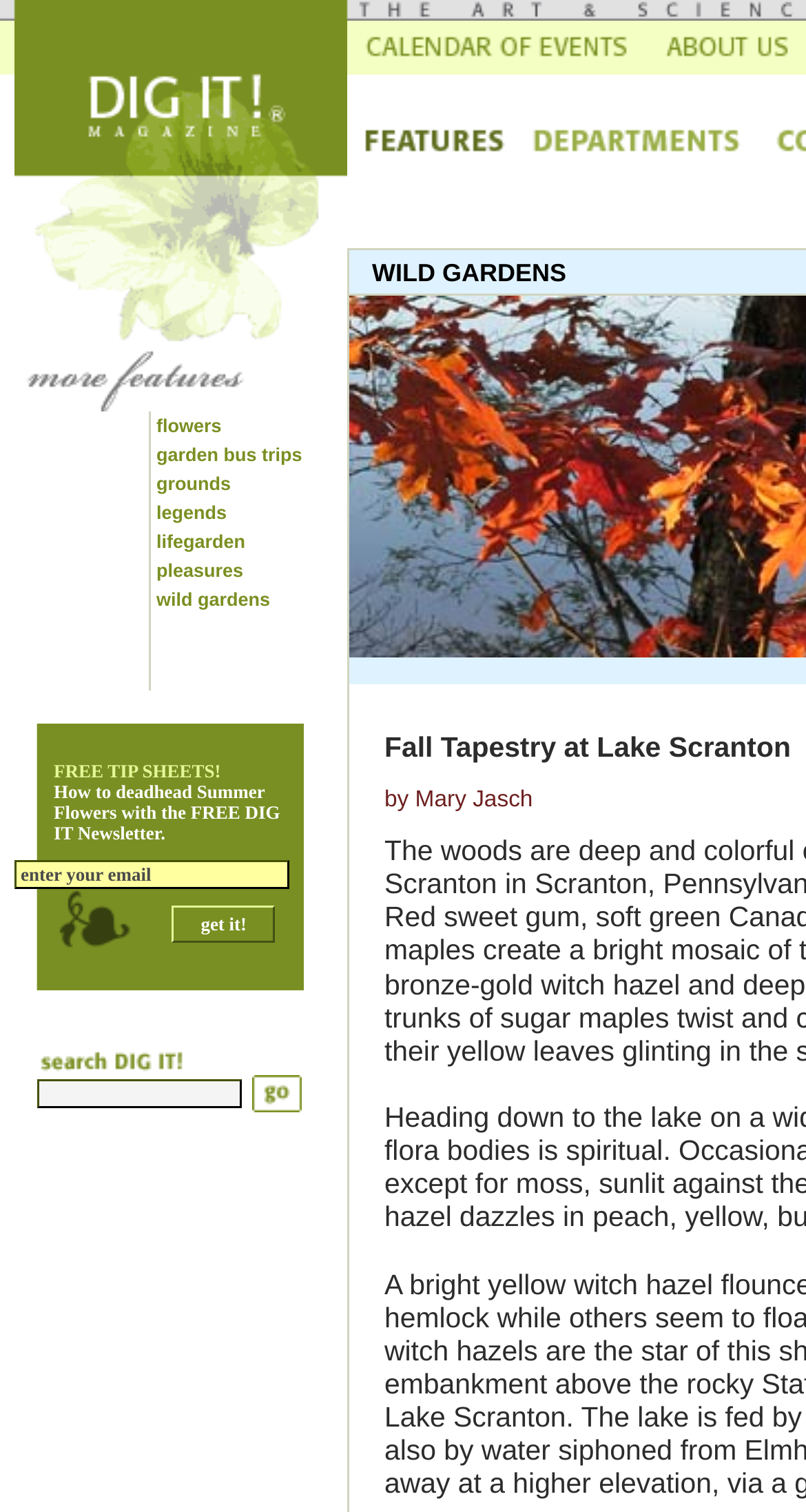Locate the bounding box coordinates of the element that needs to be clicked to carry out the instruction: "click the 'get it!' button". The coordinates should be given as four float numbers ranging from 0 to 1, i.e., [left, top, right, bottom].

[0.213, 0.598, 0.342, 0.623]